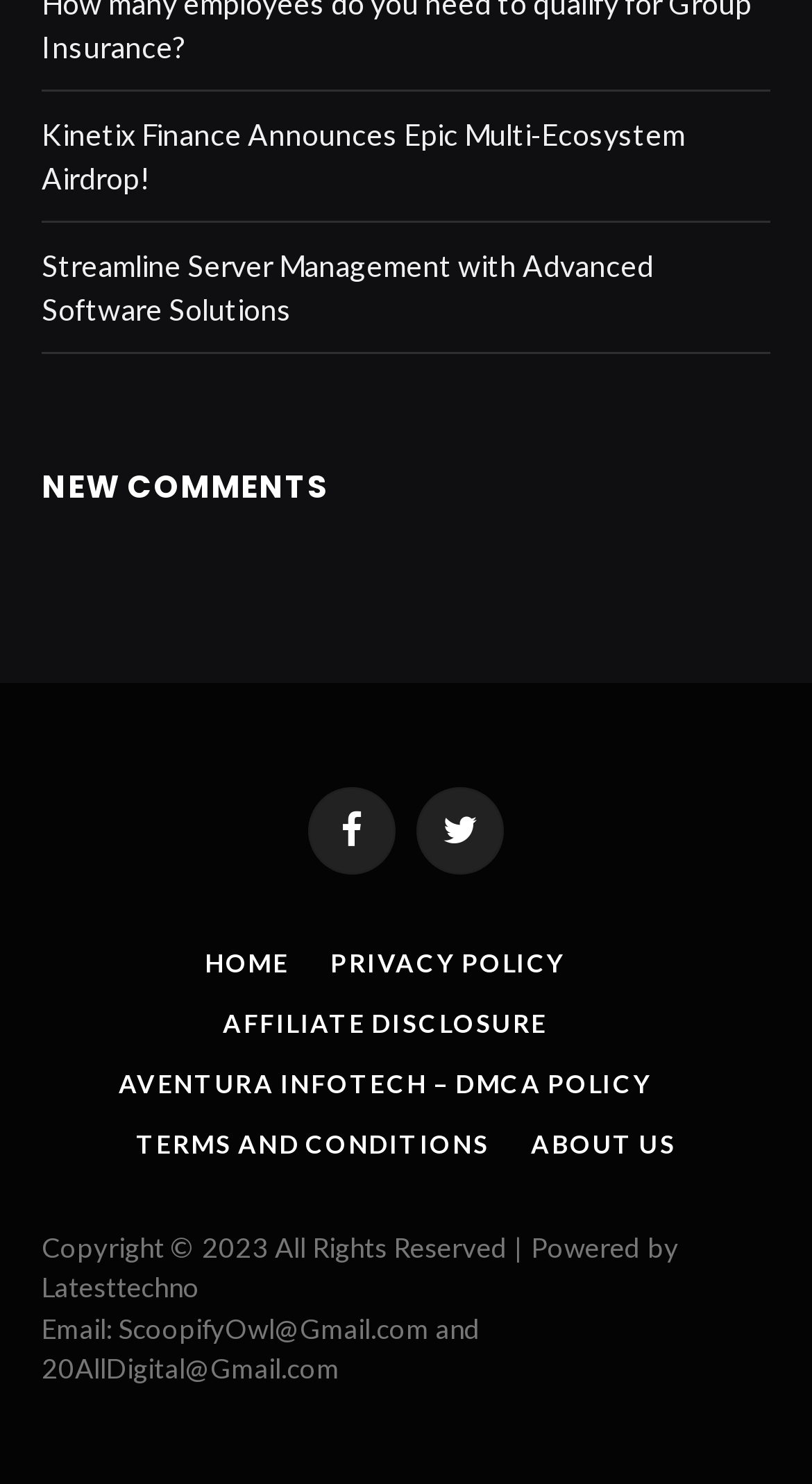Determine the bounding box coordinates for the clickable element required to fulfill the instruction: "Share on Facebook". Provide the coordinates as four float numbers between 0 and 1, i.e., [left, top, right, bottom].

[0.379, 0.53, 0.487, 0.589]